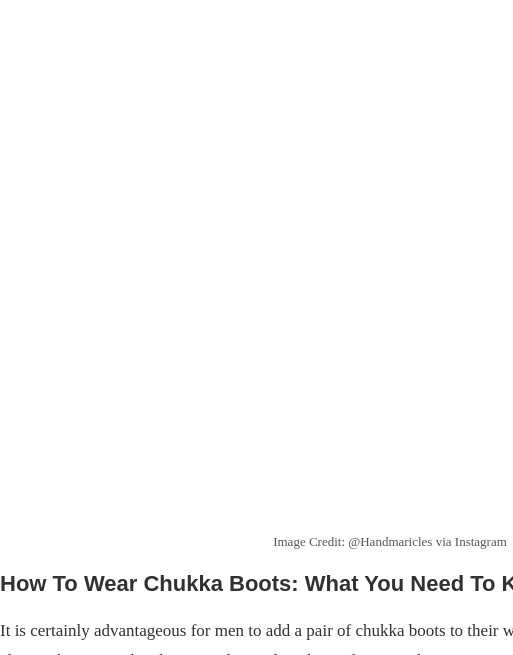What is the purpose of the call-to-action button?
Using the image, respond with a single word or phrase.

to make a purchase